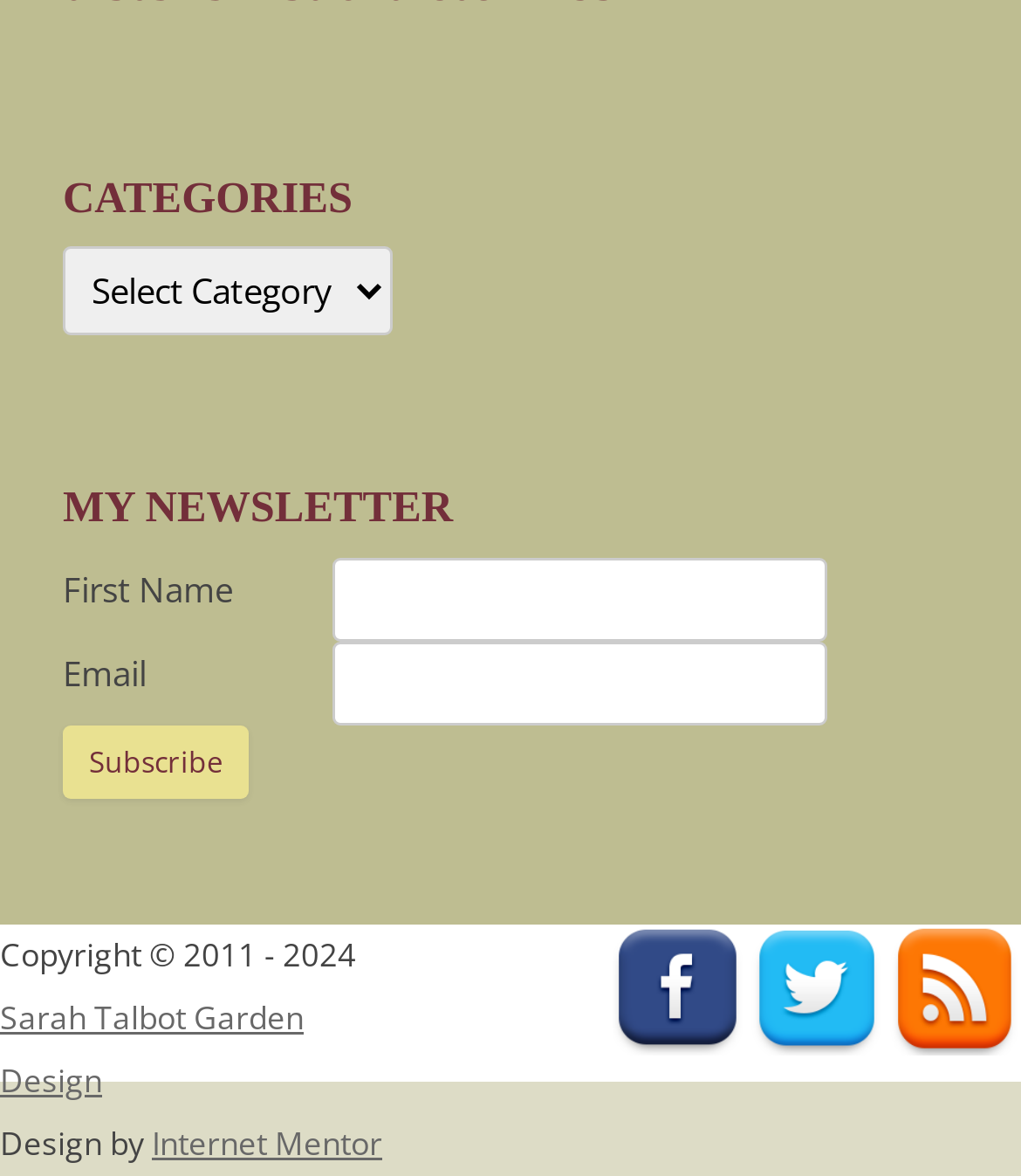Please find the bounding box coordinates of the element's region to be clicked to carry out this instruction: "Follow on Facebook".

[0.6, 0.868, 0.728, 0.905]